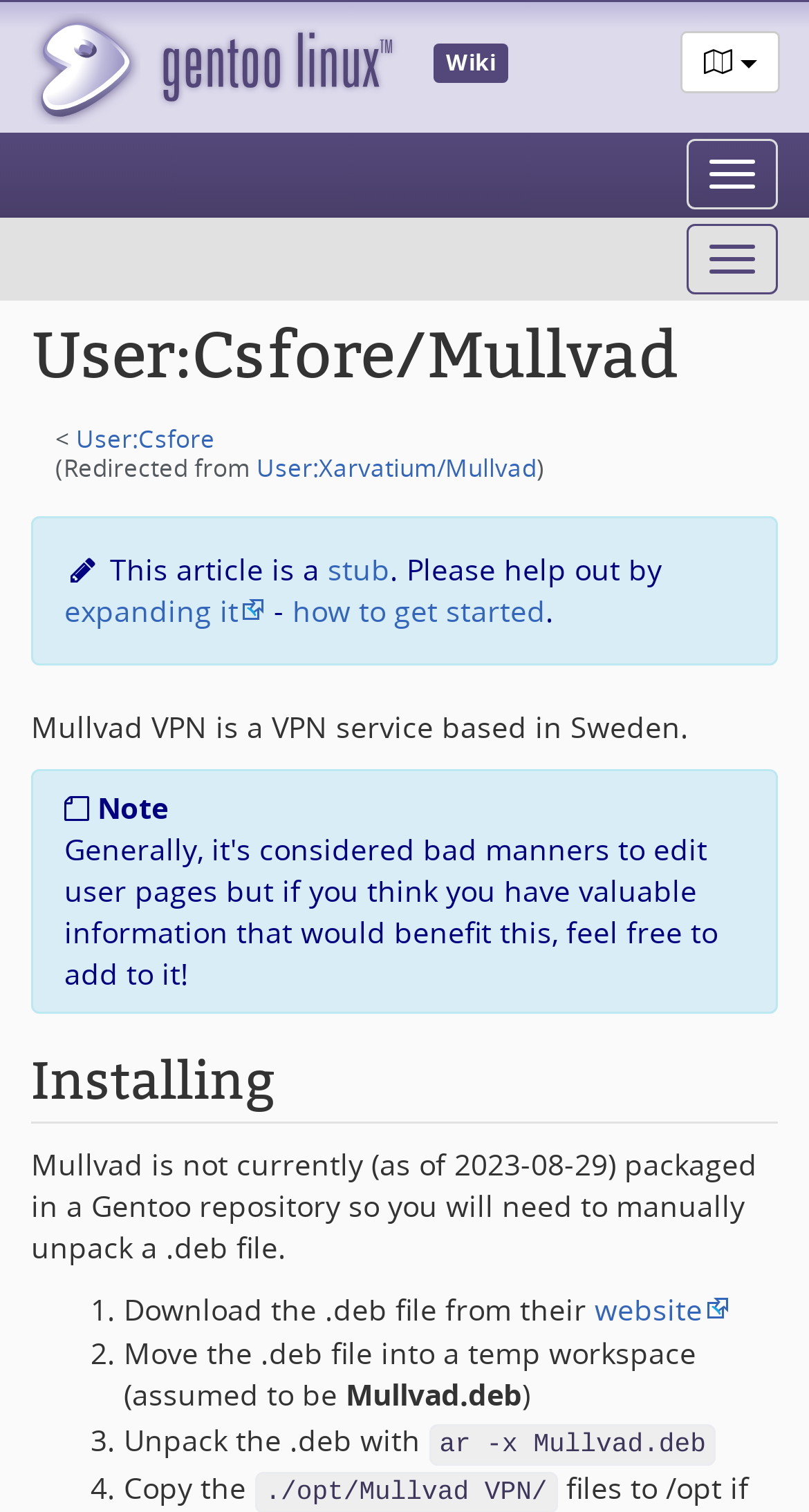Utilize the details in the image to give a detailed response to the question: What is the file format of the Mullvad file?

The webpage mentions that the Mullvad file needs to be downloaded from their website, and it is a .deb file, which is mentioned in the text 'Download the .deb file from their website' with a bounding box coordinate of [0.153, 0.853, 0.735, 0.879].